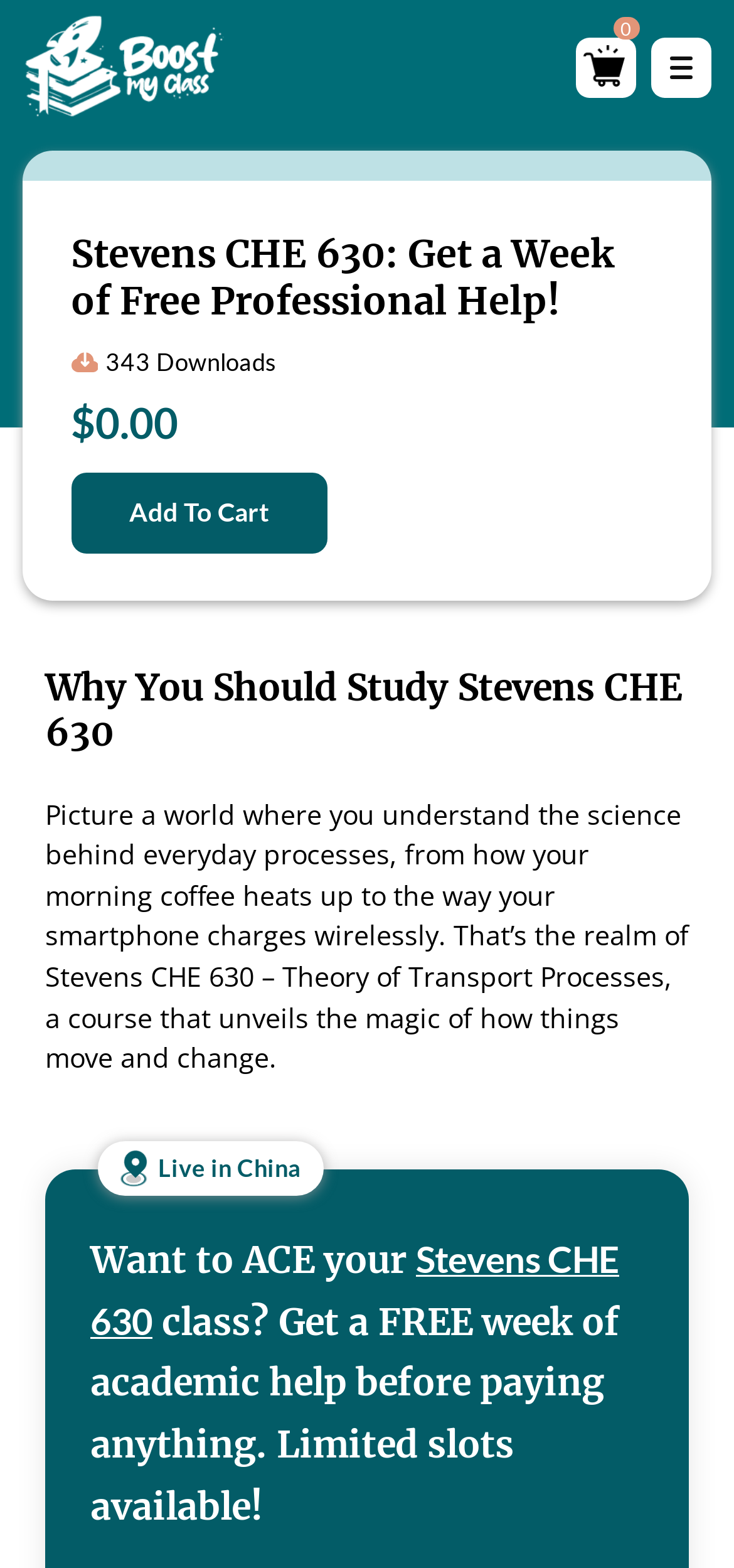Please provide a brief answer to the question using only one word or phrase: 
What is the button text?

Add To Cart